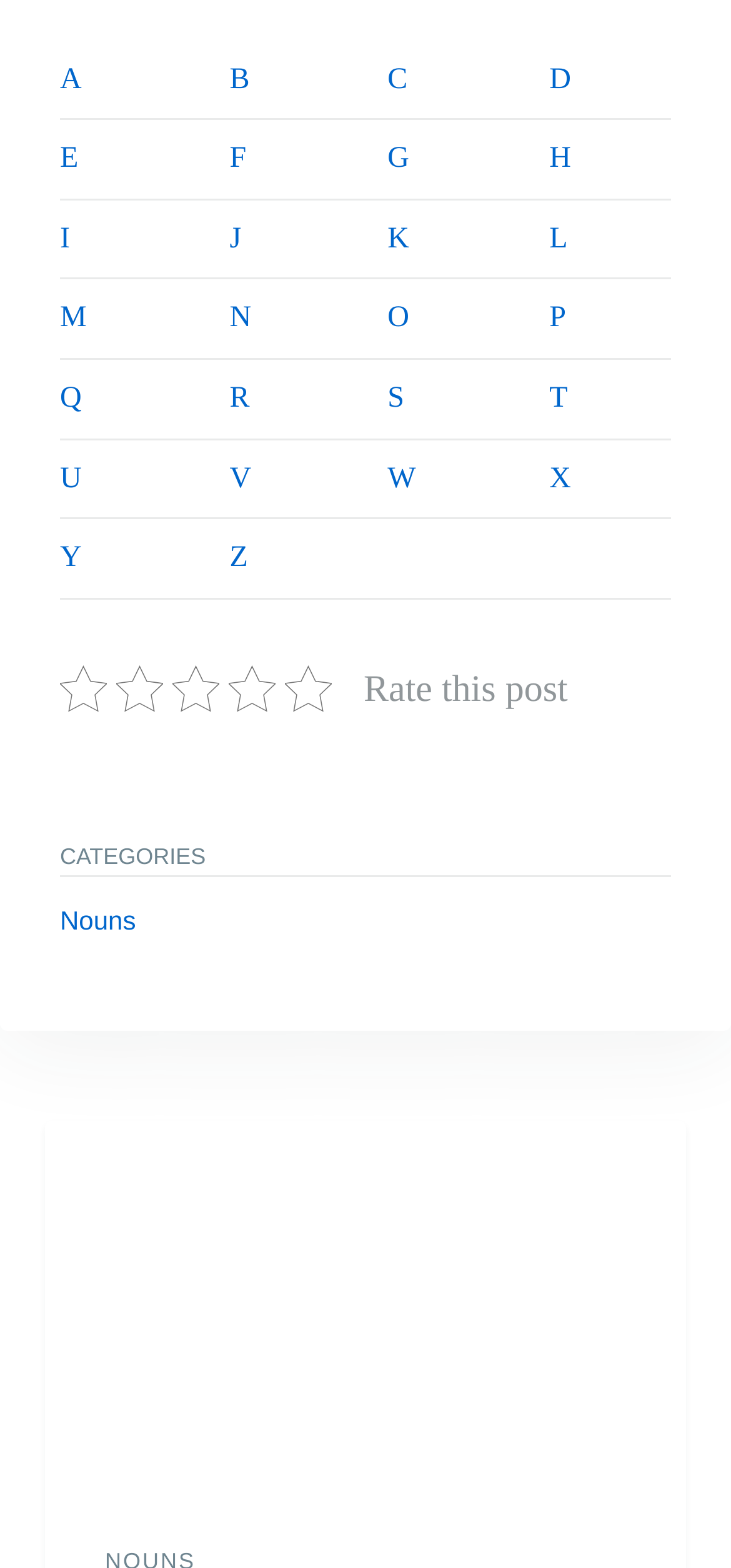Determine the bounding box coordinates for the region that must be clicked to execute the following instruction: "Go to the post page".

None